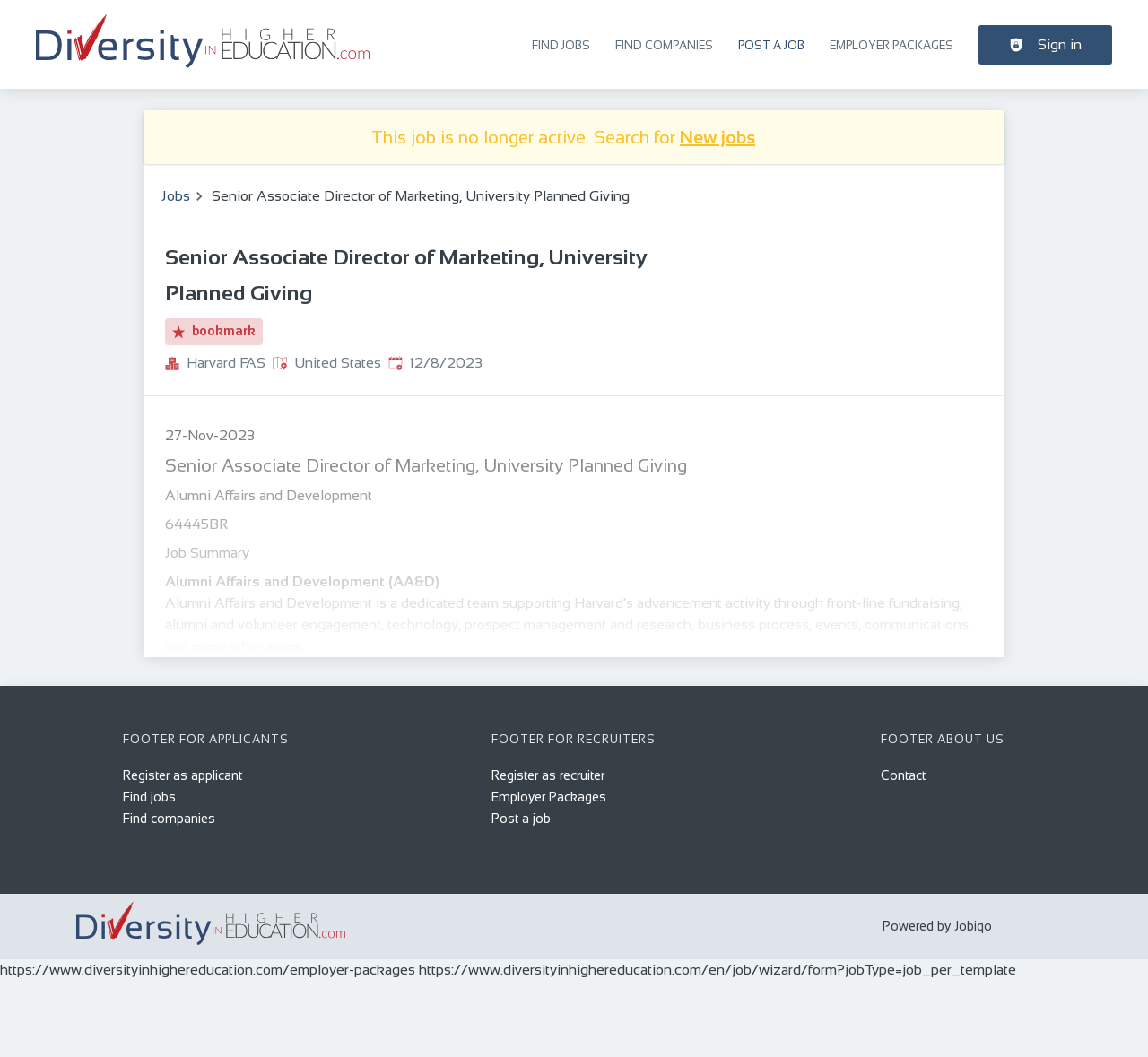Using the provided element description: "Find jobs", identify the bounding box coordinates. The coordinates should be four floats between 0 and 1 in the order [left, top, right, bottom].

[0.107, 0.747, 0.153, 0.761]